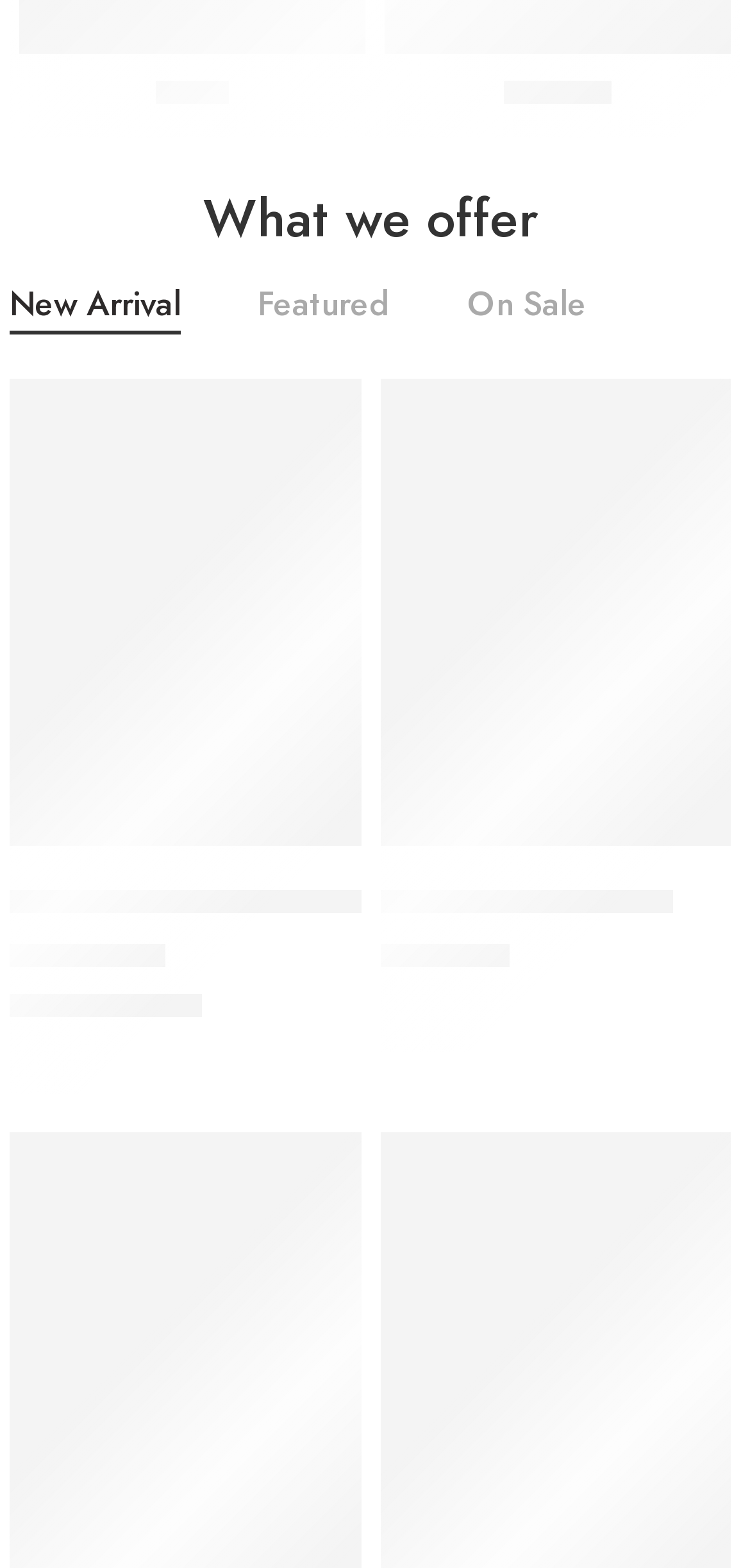Please find the bounding box coordinates of the element's region to be clicked to carry out this instruction: "Choose 'BROWN' option".

[0.013, 0.634, 0.059, 0.656]